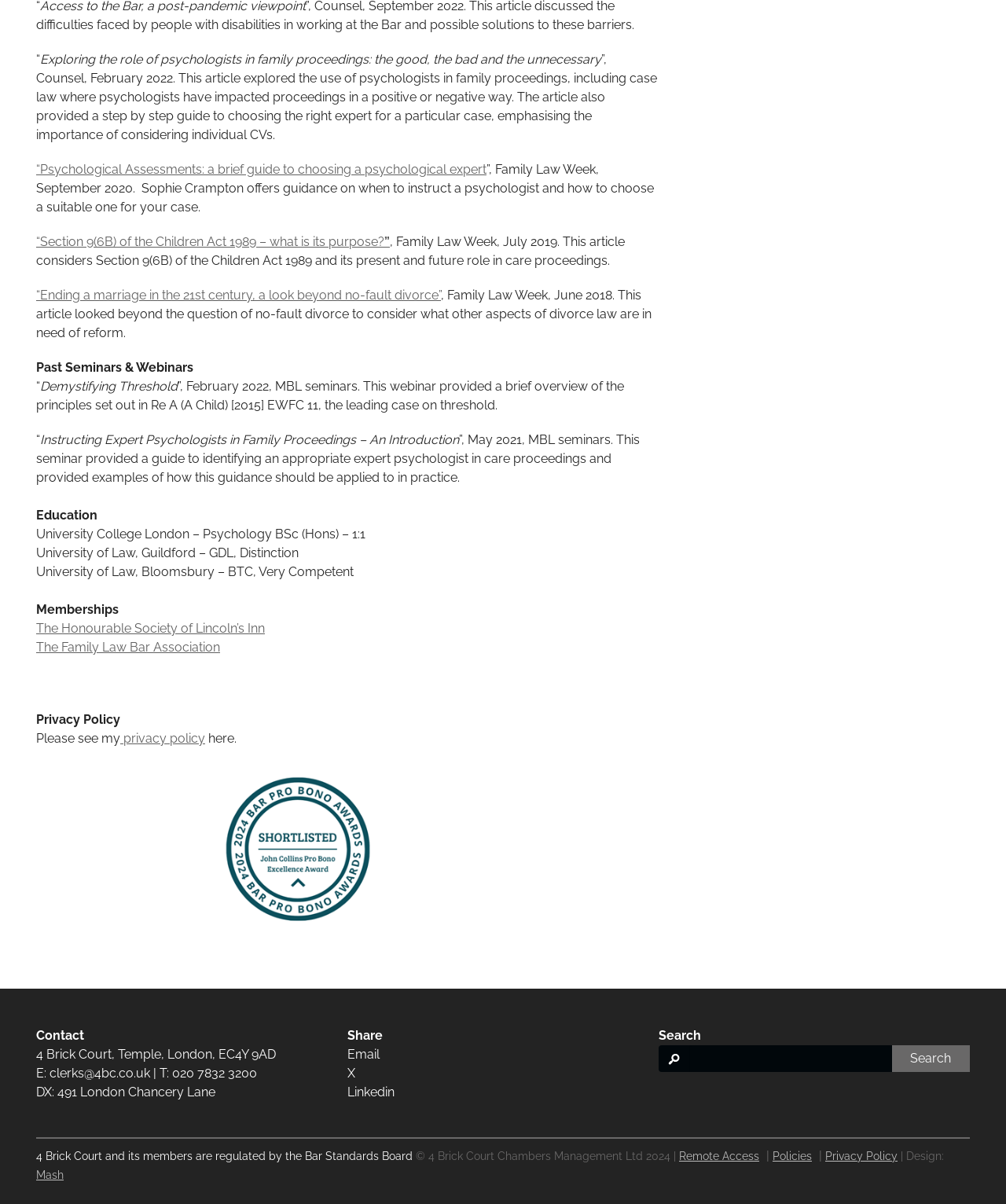Please provide a short answer using a single word or phrase for the question:
What is the purpose of the 'Search' function?

To search the website